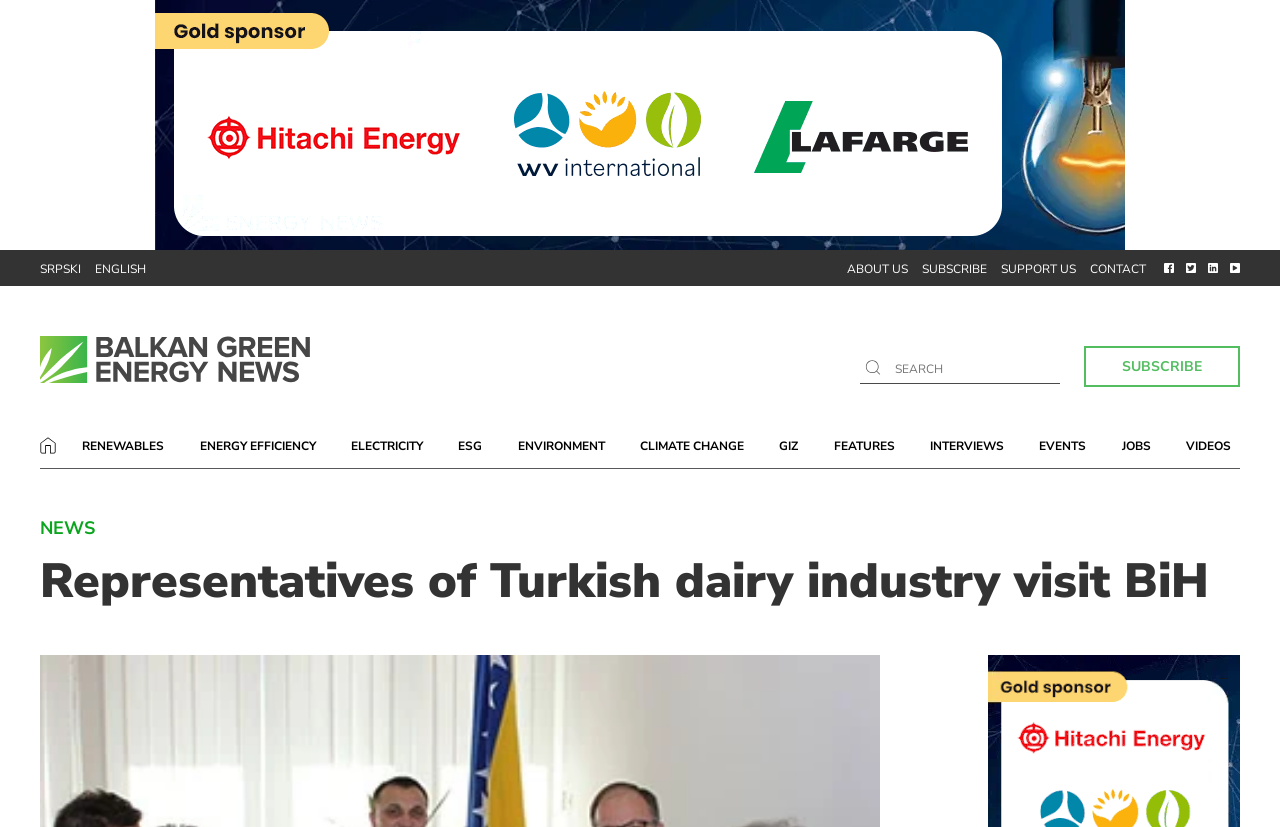Determine the bounding box for the UI element as described: "Features". The coordinates should be represented as four float numbers between 0 and 1, formatted as [left, top, right, bottom].

[0.647, 0.524, 0.703, 0.555]